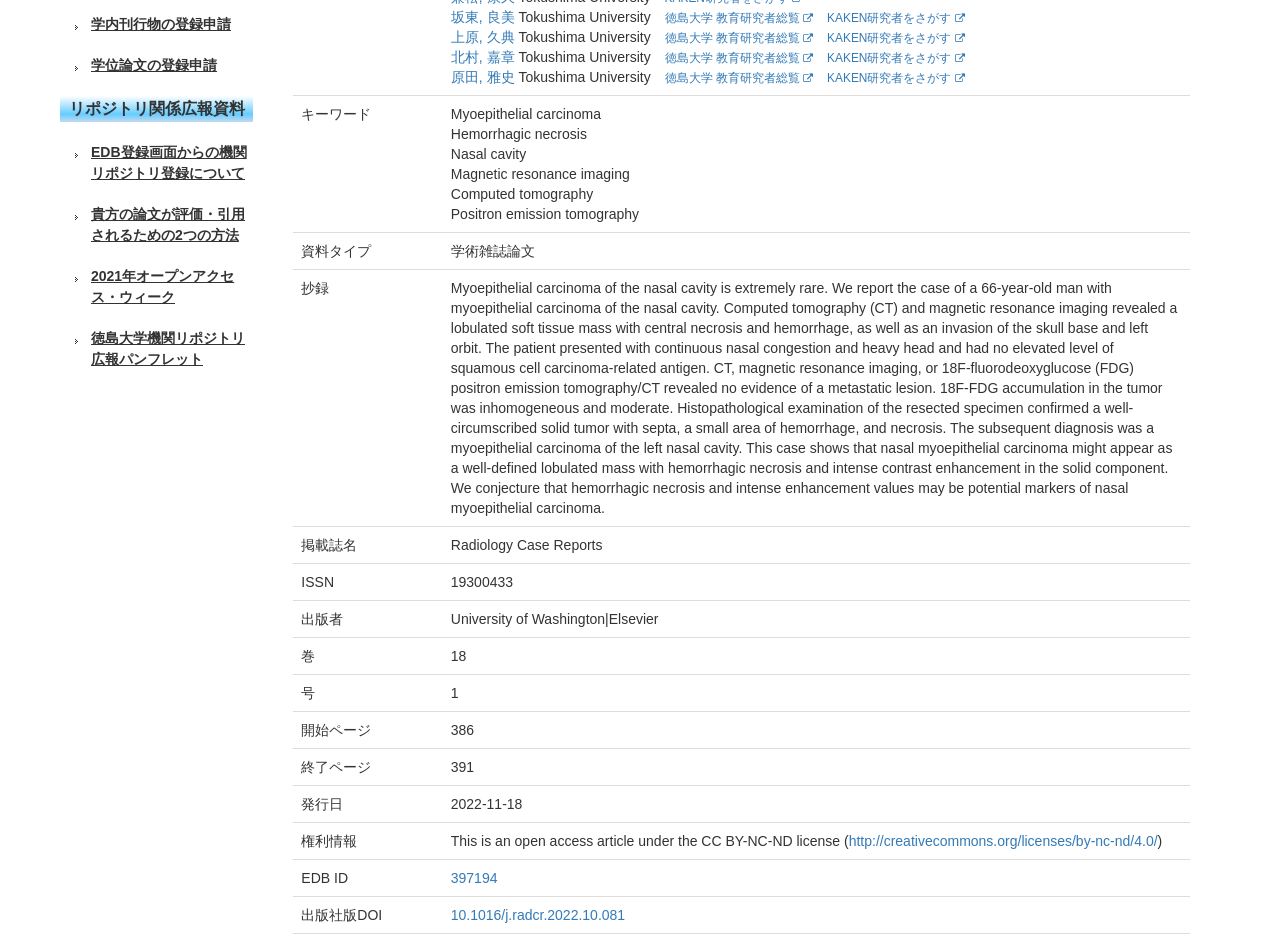Please find the bounding box for the following UI element description. Provide the coordinates in (top-left x, top-left y, bottom-right x, bottom-right y) format, with values between 0 and 1: 徳島大学 教育研究者総覧

[0.511, 0.012, 0.635, 0.027]